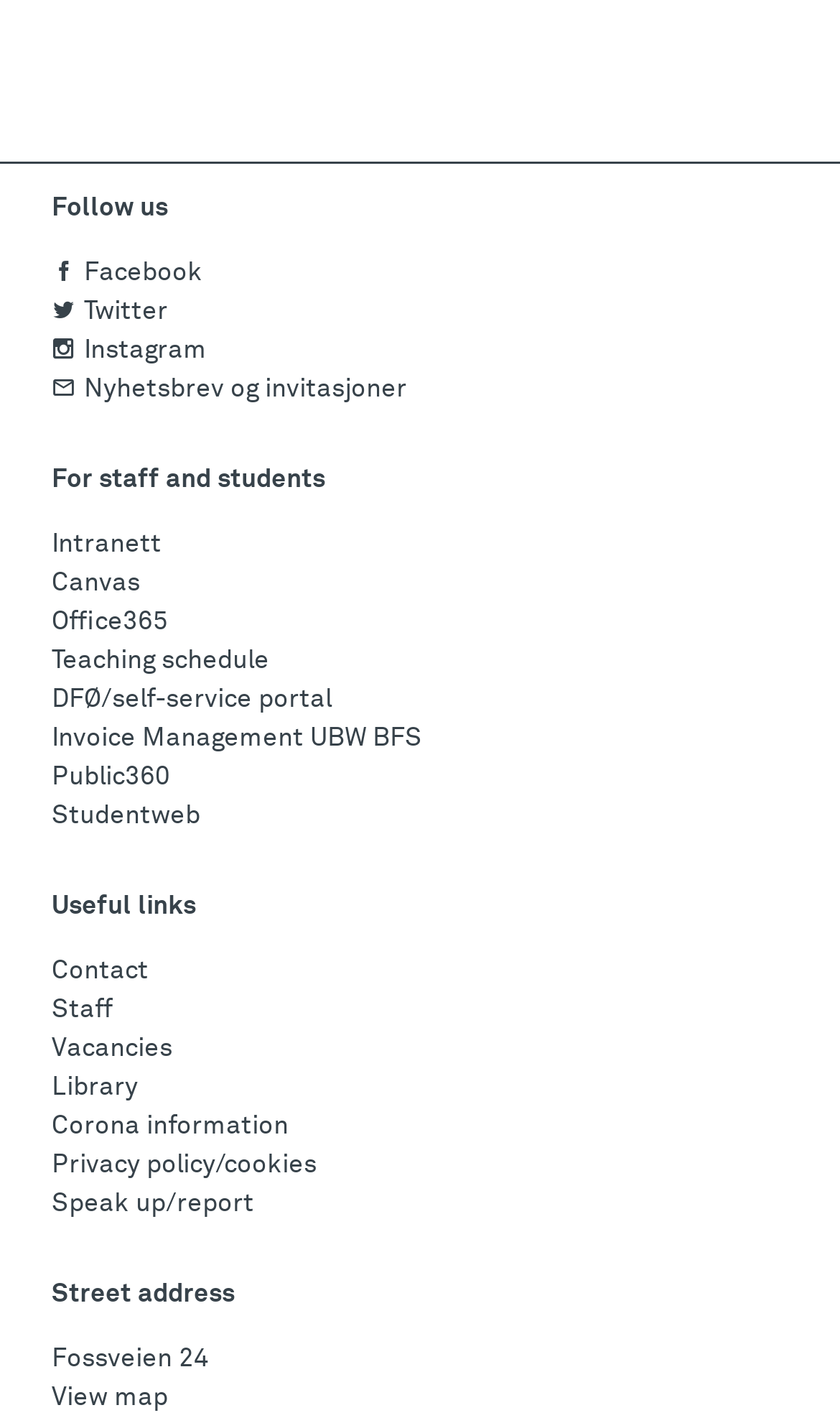Identify the bounding box coordinates of the area that should be clicked in order to complete the given instruction: "Click on the '5g' tag". The bounding box coordinates should be four float numbers between 0 and 1, i.e., [left, top, right, bottom].

None